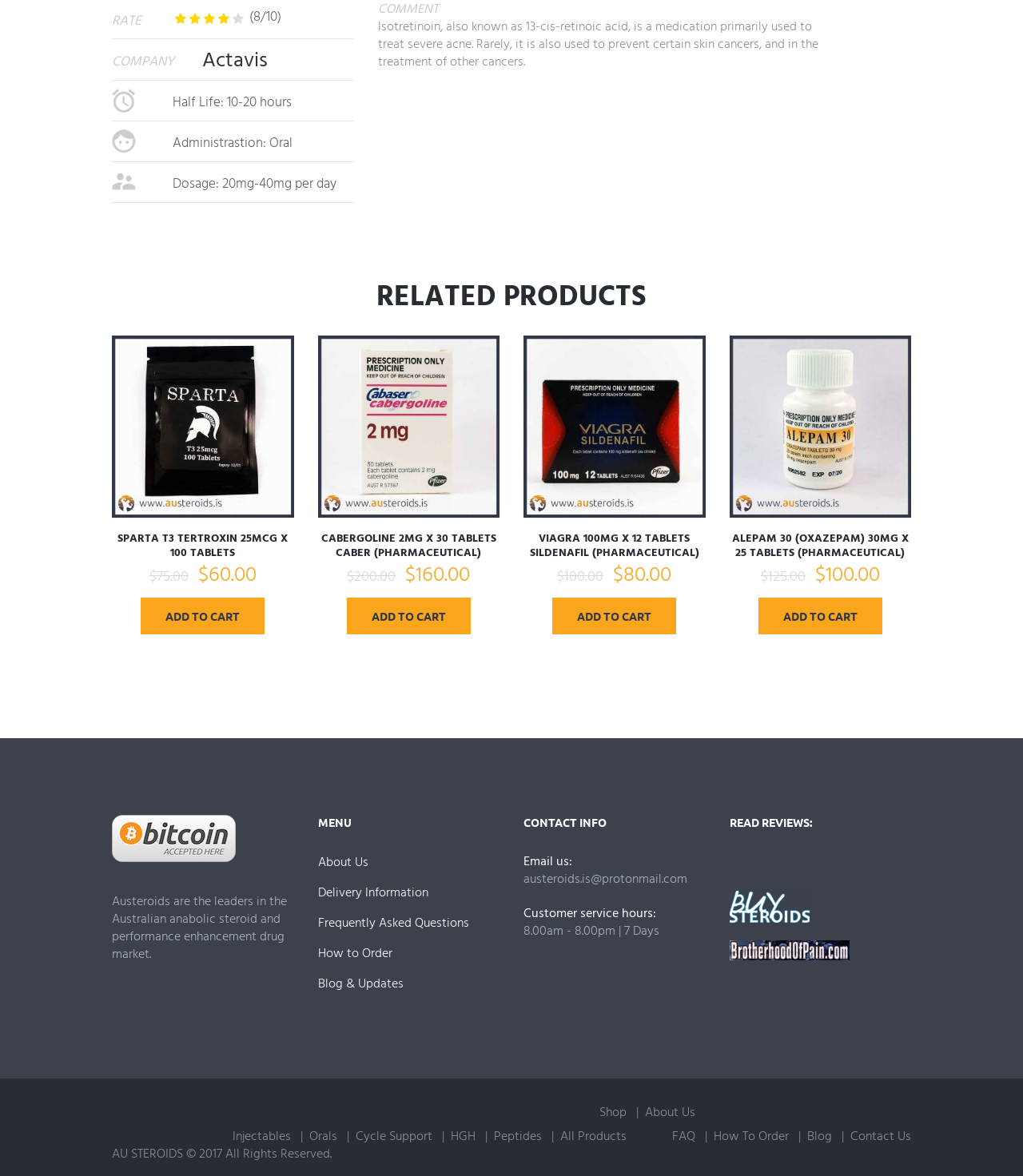Please determine the bounding box coordinates of the element to click in order to execute the following instruction: "Add Cabergoline 2mg X 30 Tablets Caber (Pharmaceutical) to your cart". The coordinates should be four float numbers between 0 and 1, specified as [left, top, right, bottom].

[0.339, 0.508, 0.46, 0.539]